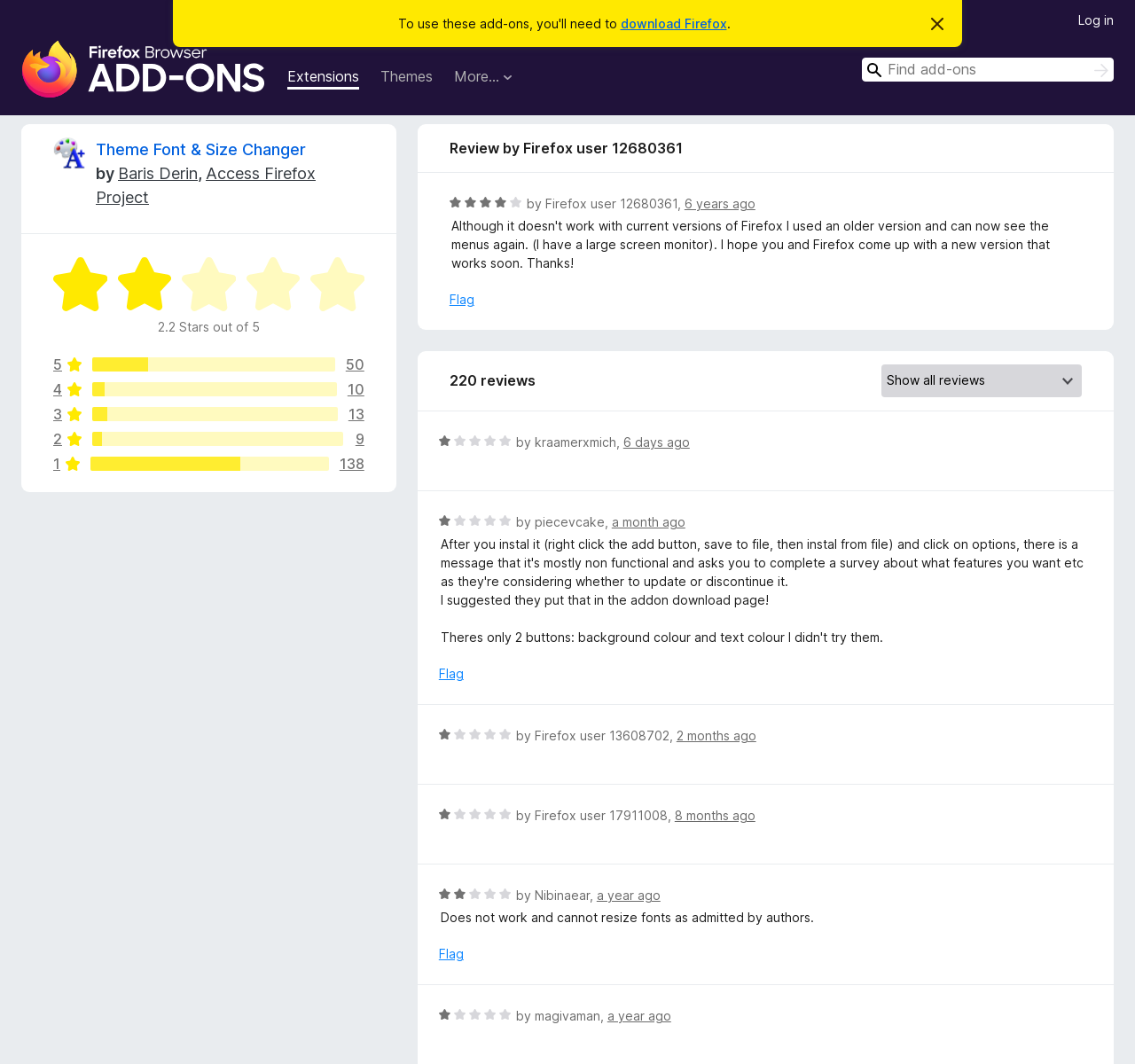Can you specify the bounding box coordinates for the region that should be clicked to fulfill this instruction: "Flag a review".

[0.387, 0.272, 0.418, 0.29]